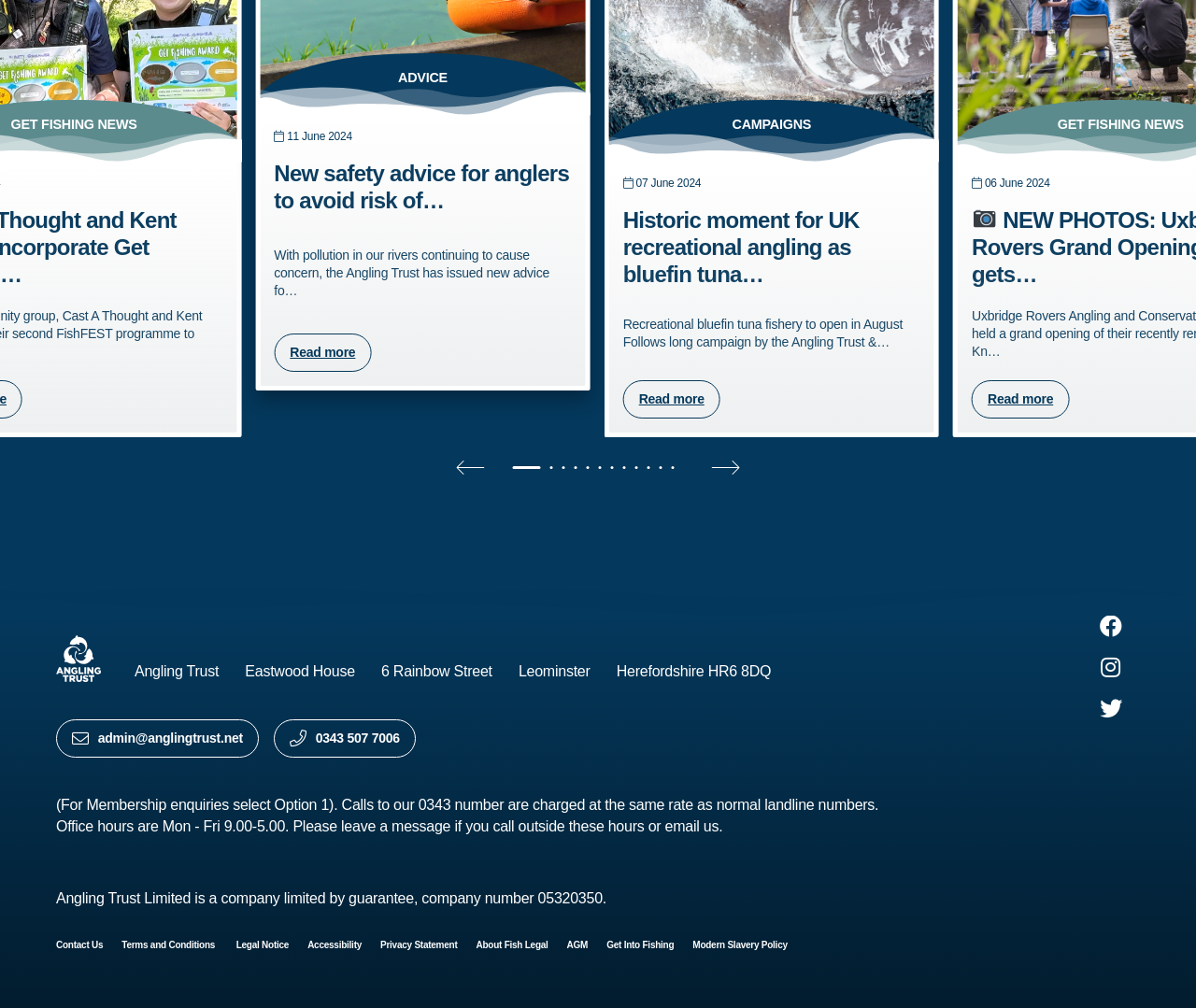Identify the bounding box coordinates of the specific part of the webpage to click to complete this instruction: "Click previous slide".

[0.382, 0.457, 0.405, 0.471]